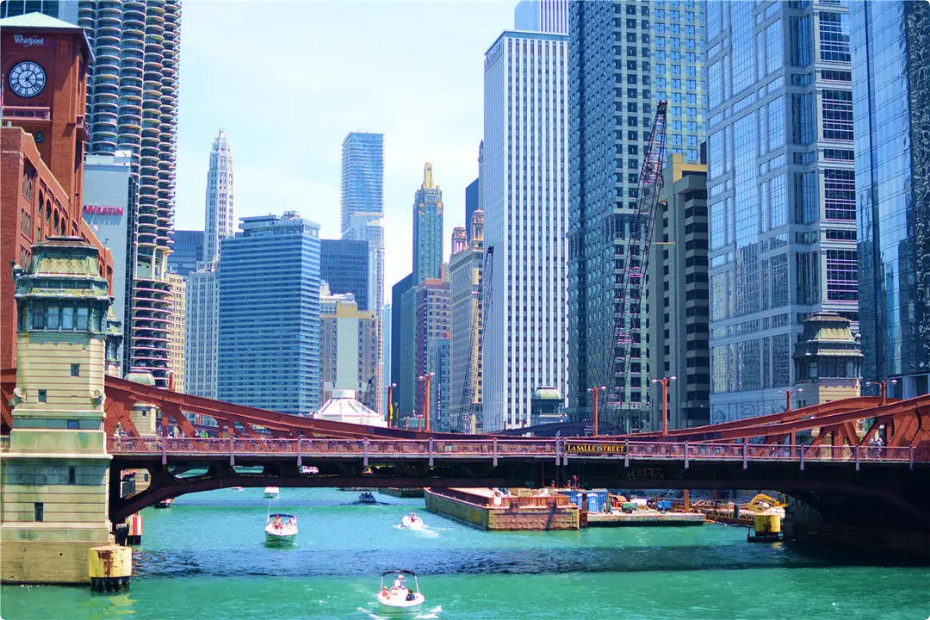What is the color of the ironwork of the La Salle Street bridge?
Examine the image and give a concise answer in one word or a short phrase.

Red